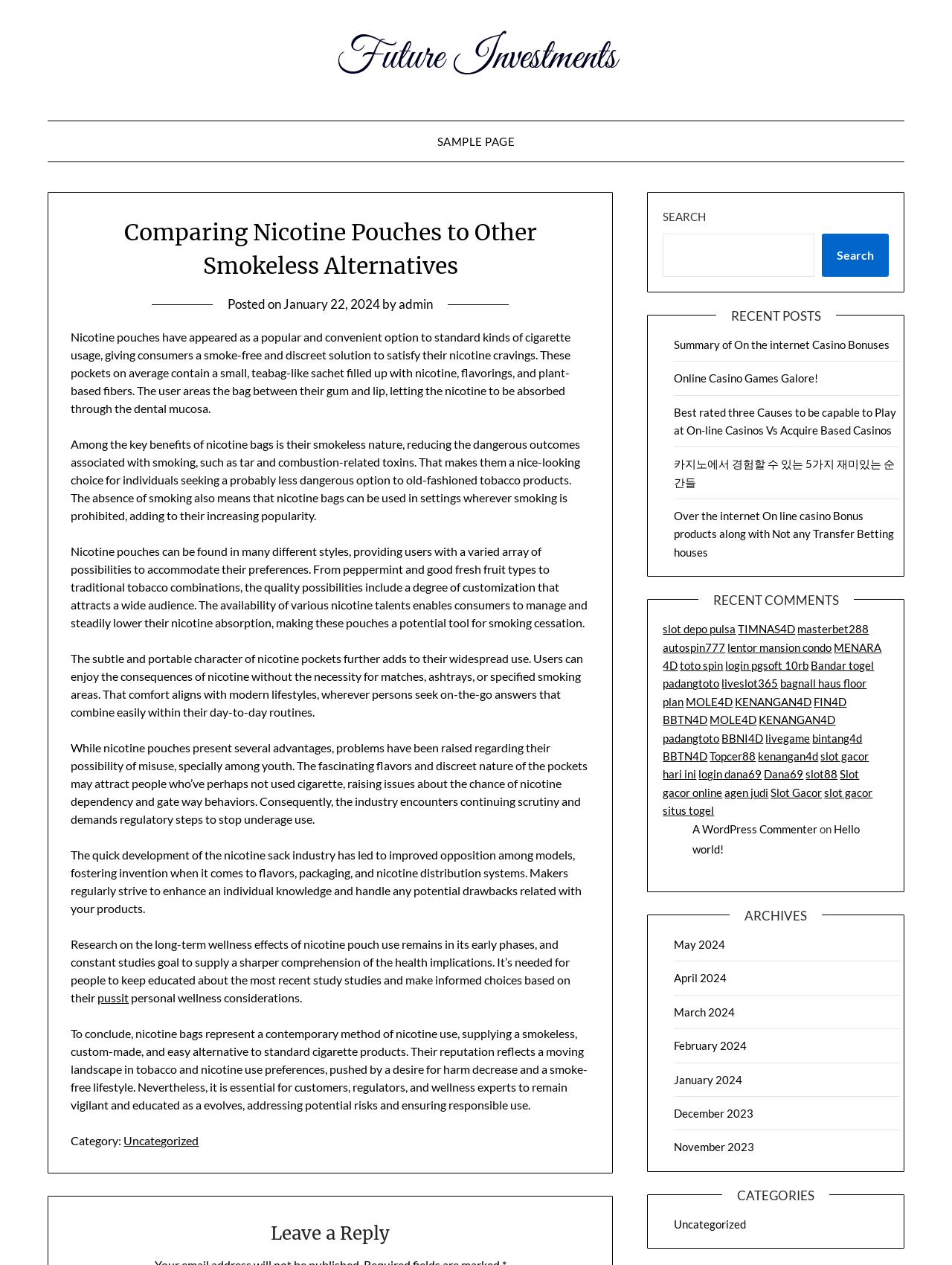Specify the bounding box coordinates of the region I need to click to perform the following instruction: "Leave a reply". The coordinates must be four float numbers in the range of 0 to 1, i.e., [left, top, right, bottom].

[0.075, 0.964, 0.619, 0.992]